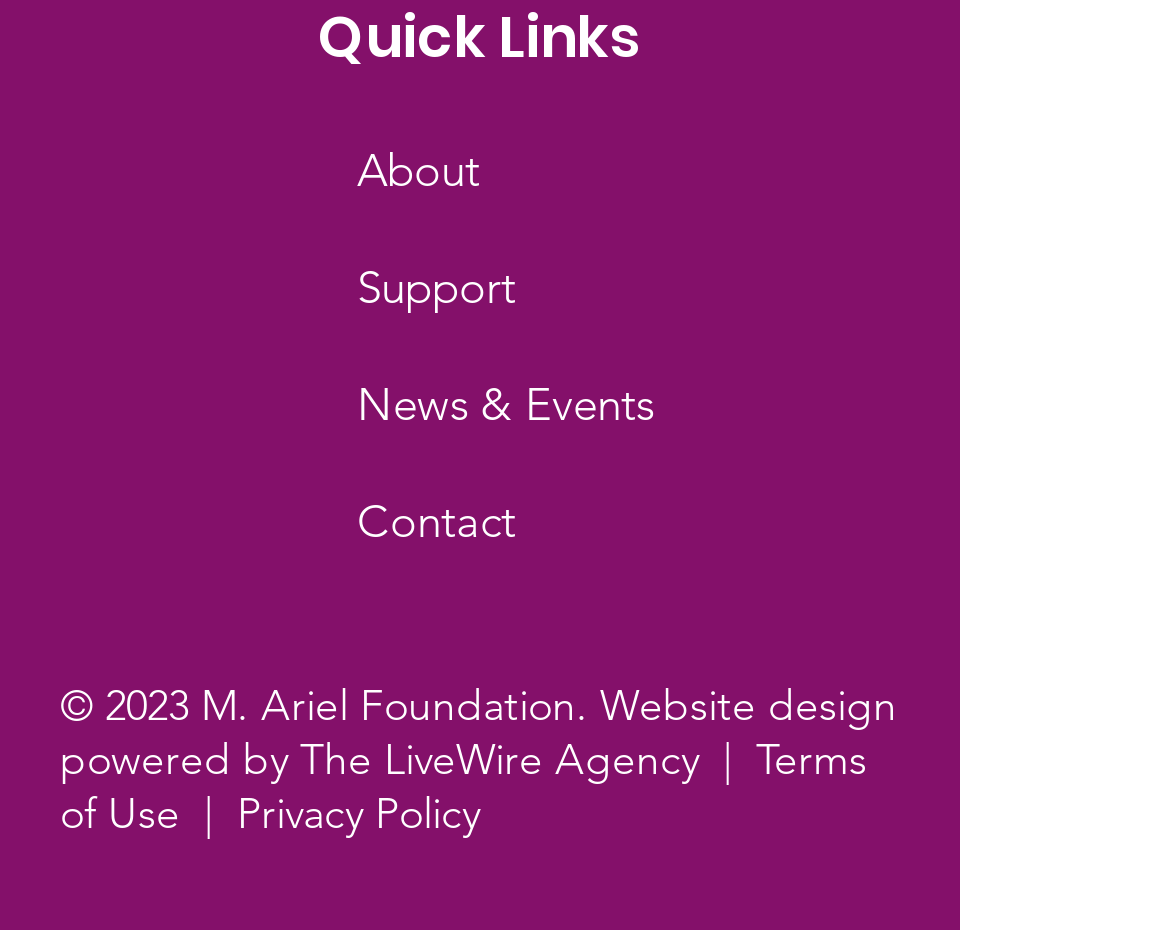Reply to the question with a single word or phrase:
What is the first link in the top navigation menu?

About